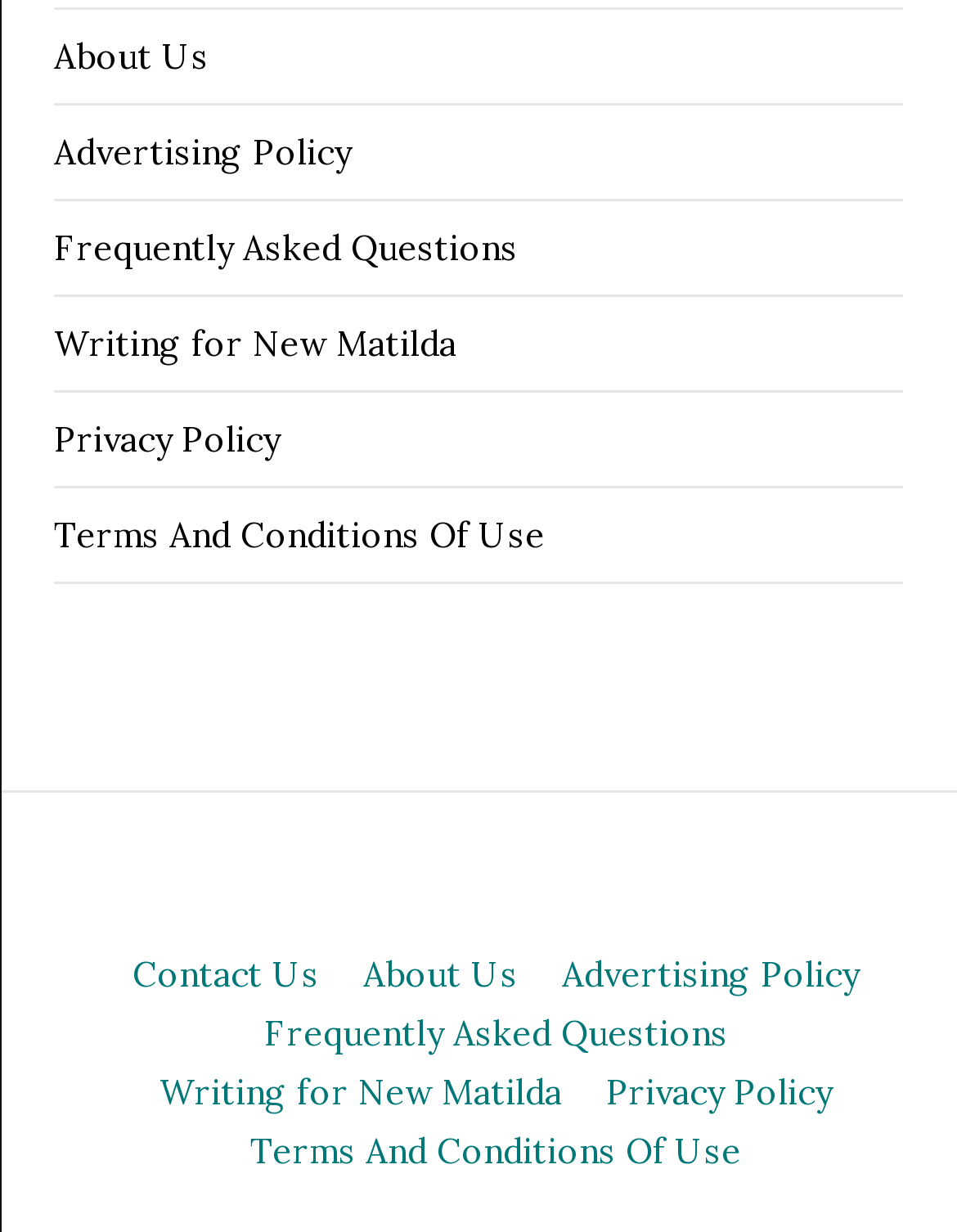Determine the bounding box coordinates of the section I need to click to execute the following instruction: "Write for New Matilda". Provide the coordinates as four float numbers between 0 and 1, i.e., [left, top, right, bottom].

[0.056, 0.619, 0.477, 0.655]